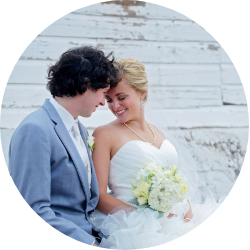Provide a thorough and detailed caption for the image.

This enchanting image captures a candid moment between a couple on their wedding day, set against a rustic backdrop characterized by weathered wooden panels. The groom, dressed in a light gray suit, leans in closely to the bride, who radiates joy in her elegant white gown adorned with delicate ruffles. Her bouquet, composed of soft white blooms, adds to the romantic atmosphere of the scene. The couple's tender expressions suggest a deep connection and happiness, encapsulating the essence of love and celebration on this special occasion. This photograph beautifully exemplifies the art of candid wedding photography, celebrating genuine emotions and unforgettable moments.